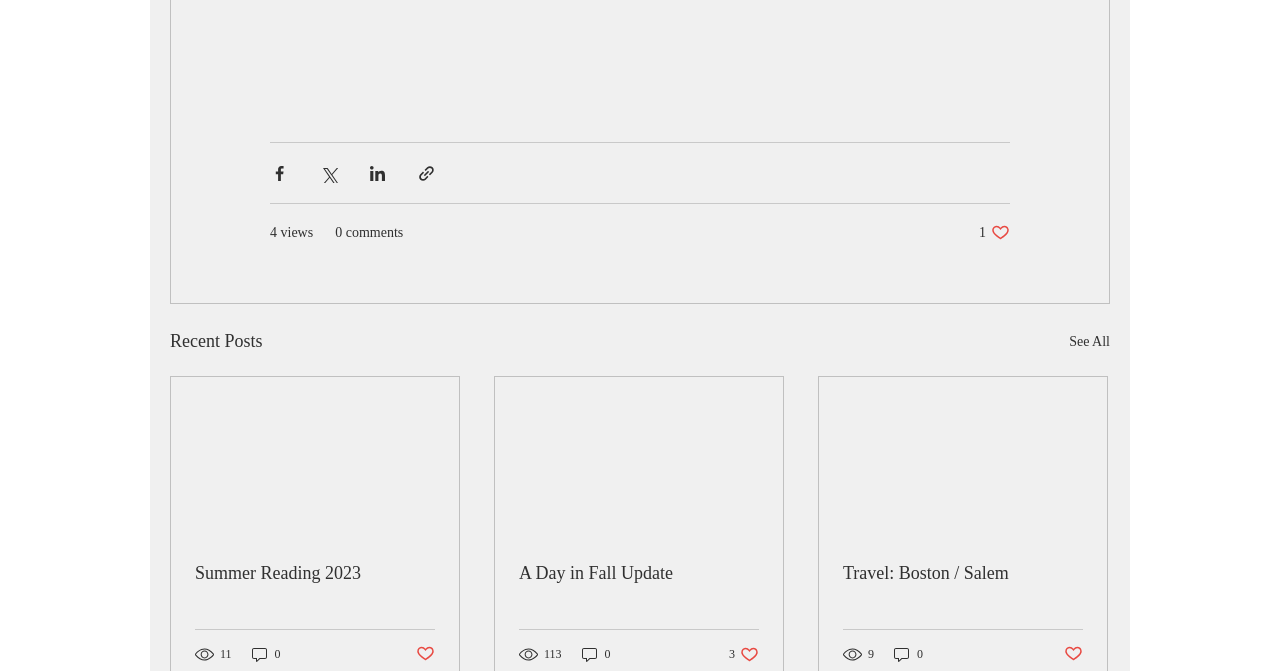How many views does the first post have?
Examine the screenshot and reply with a single word or phrase.

11 views